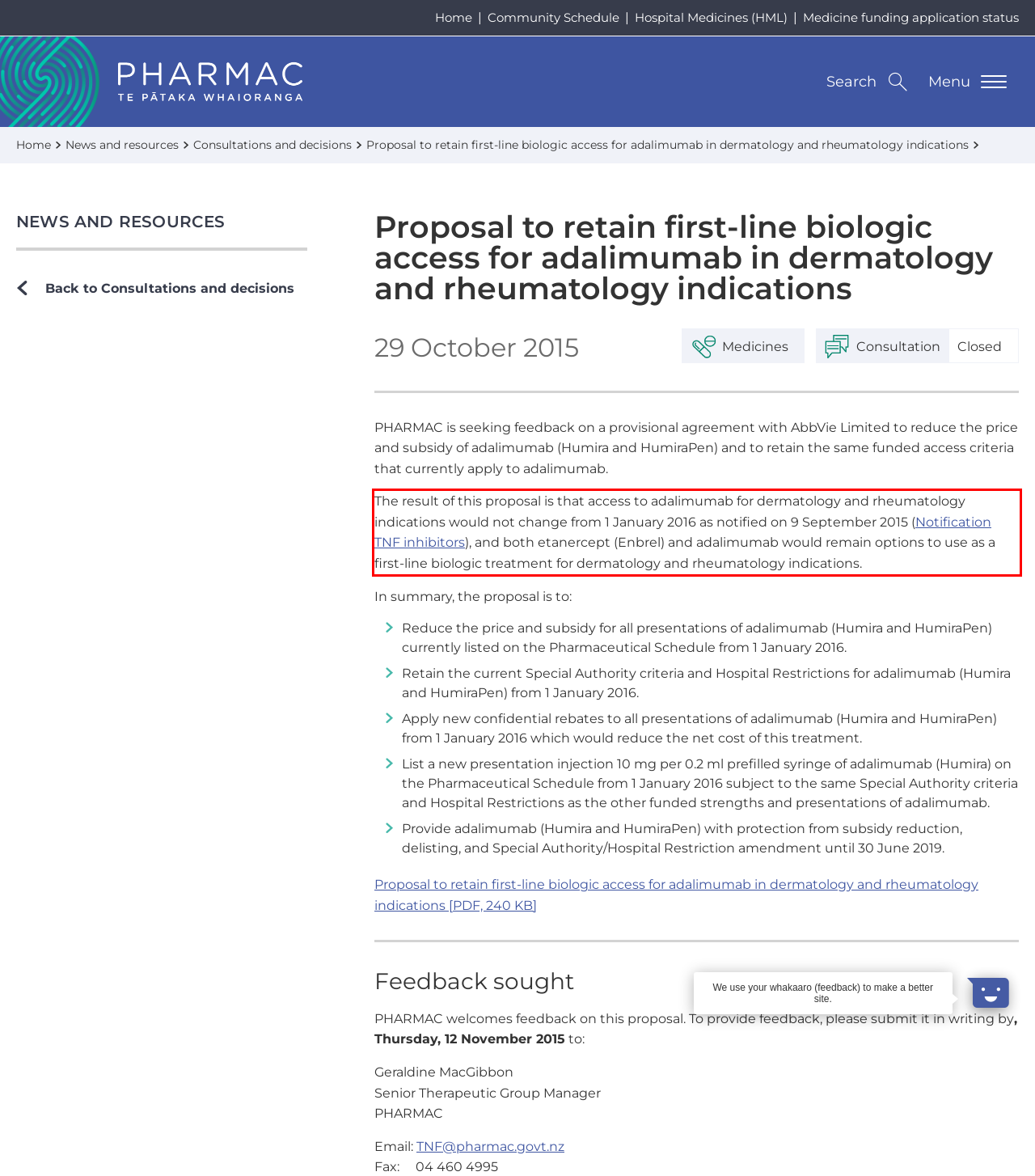The screenshot you have been given contains a UI element surrounded by a red rectangle. Use OCR to read and extract the text inside this red rectangle.

The result of this proposal is that access to adalimumab for dermatology and rheumatology indications would not change from 1 January 2016 as notified on 9 September 2015 (Notification TNF inhibitors), and both etanercept (Enbrel) and adalimumab would remain options to use as a first-line biologic treatment for dermatology and rheumatology indications.